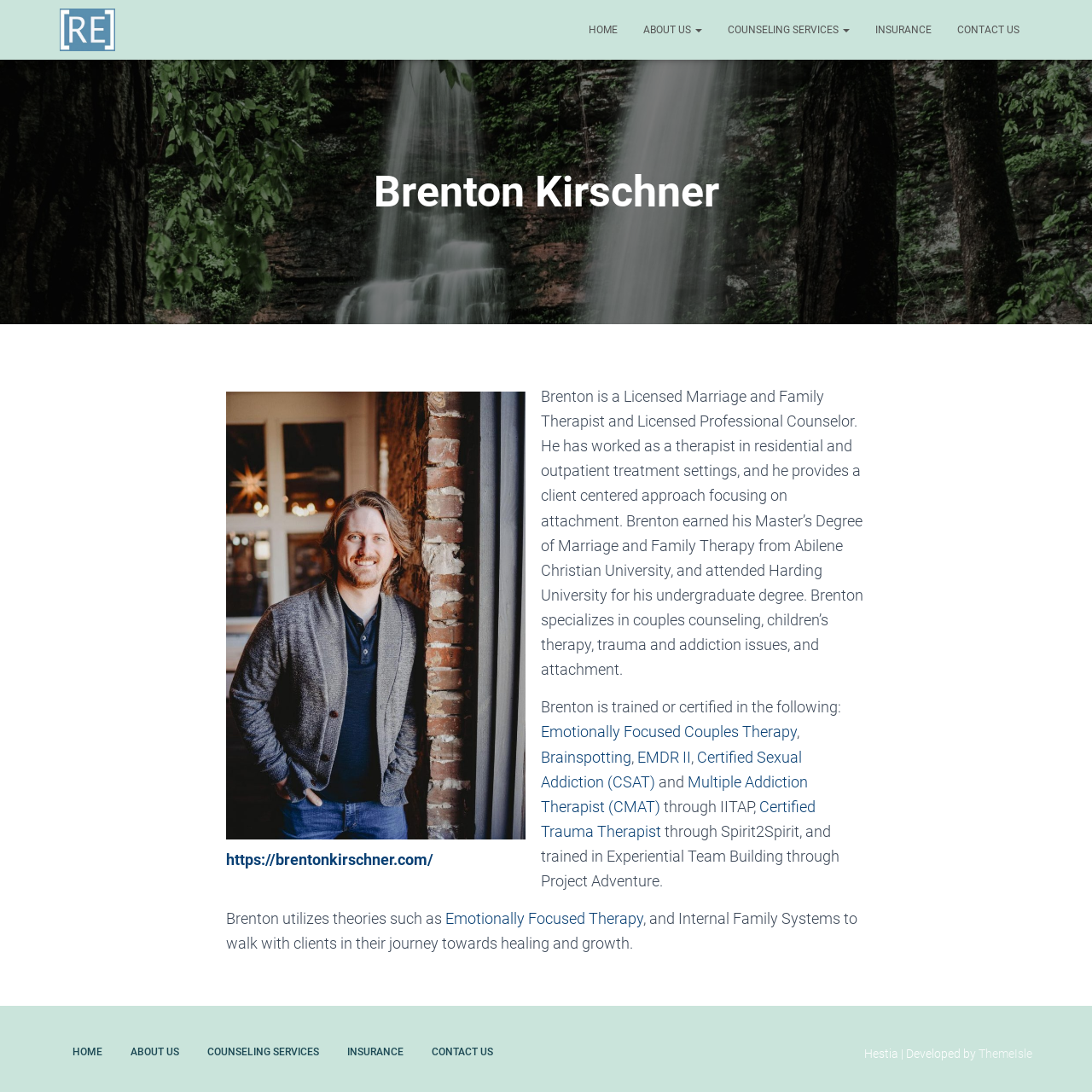Using the provided description: "Insurance", find the bounding box coordinates of the corresponding UI element. The output should be four float numbers between 0 and 1, in the format [left, top, right, bottom].

[0.79, 0.008, 0.865, 0.047]